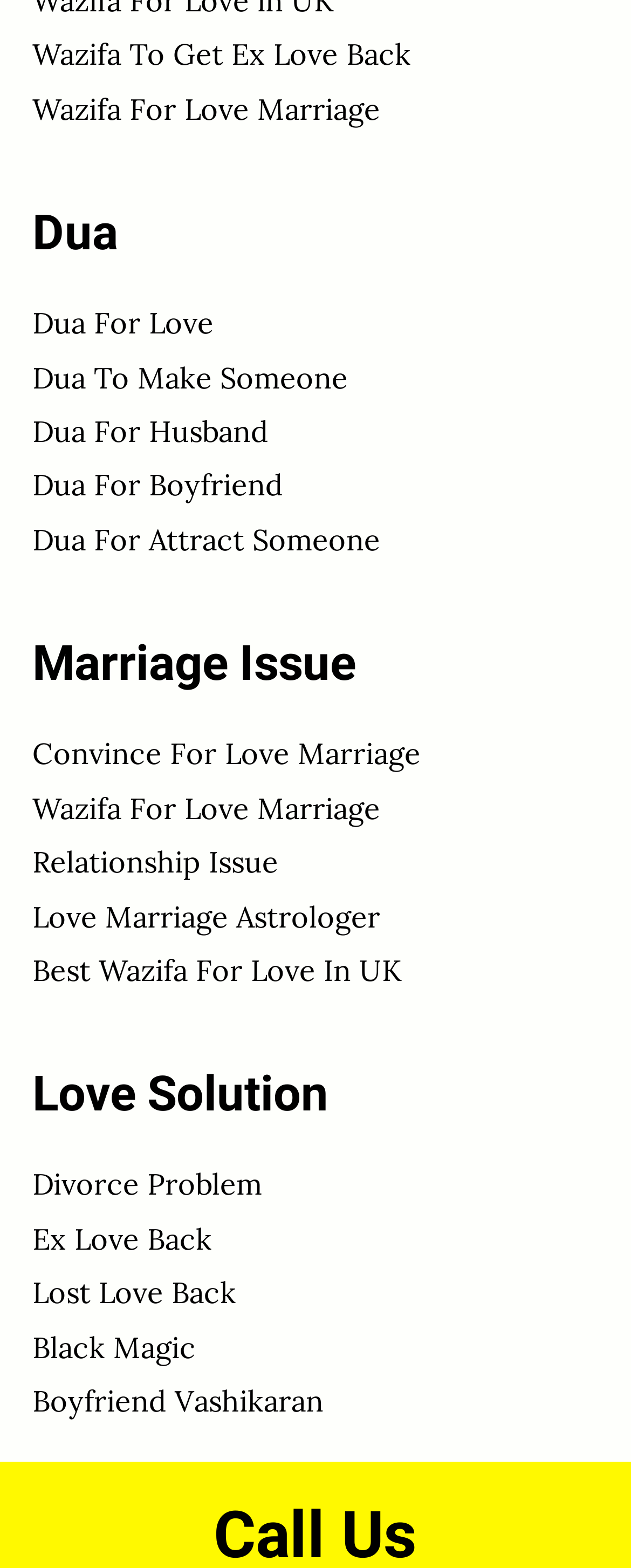Give a one-word or one-phrase response to the question: 
Are there any images on the webpage?

No